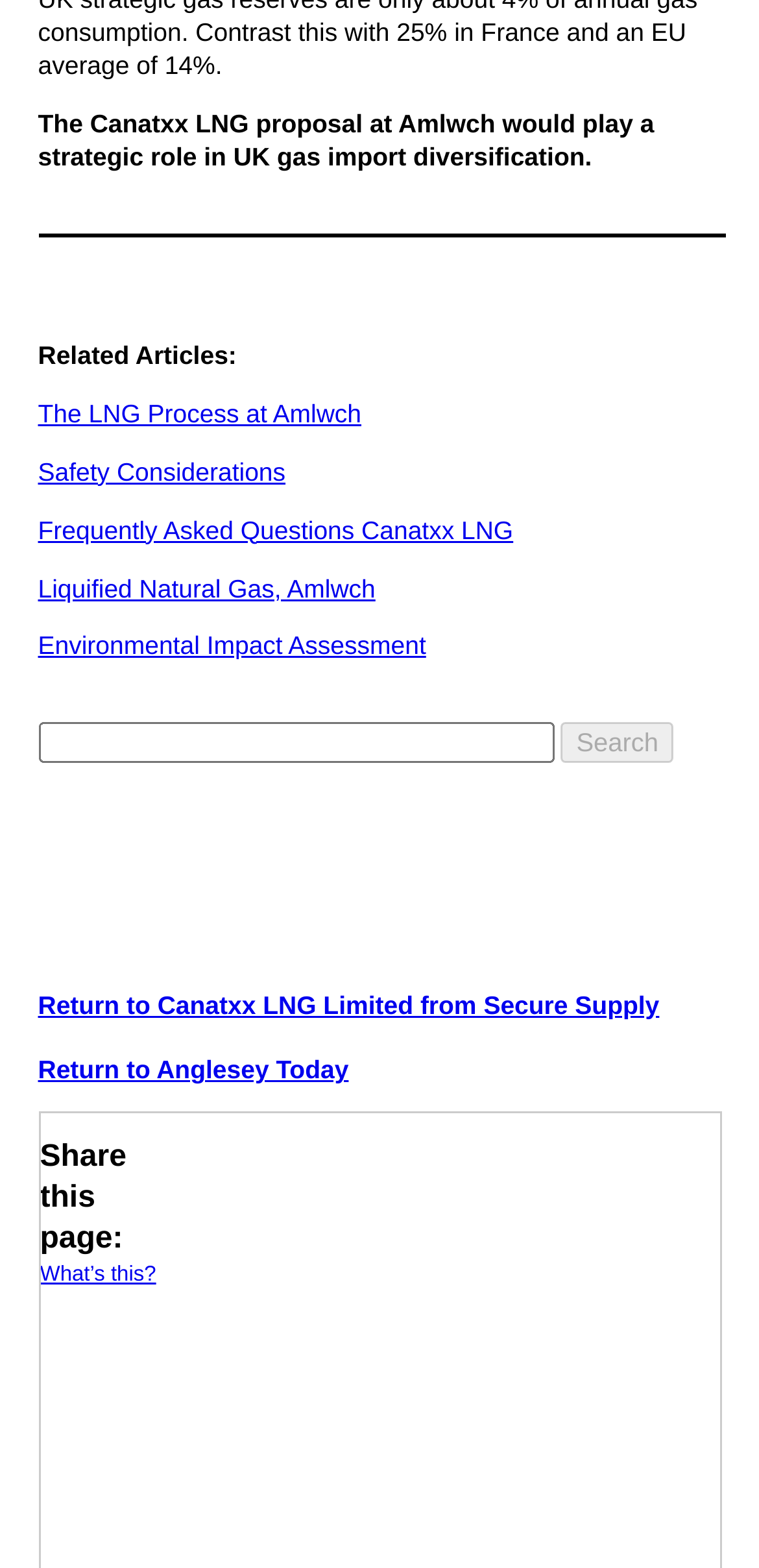Please specify the coordinates of the bounding box for the element that should be clicked to carry out this instruction: "Learn about Environmental Impact Assessment". The coordinates must be four float numbers between 0 and 1, formatted as [left, top, right, bottom].

[0.05, 0.403, 0.561, 0.421]